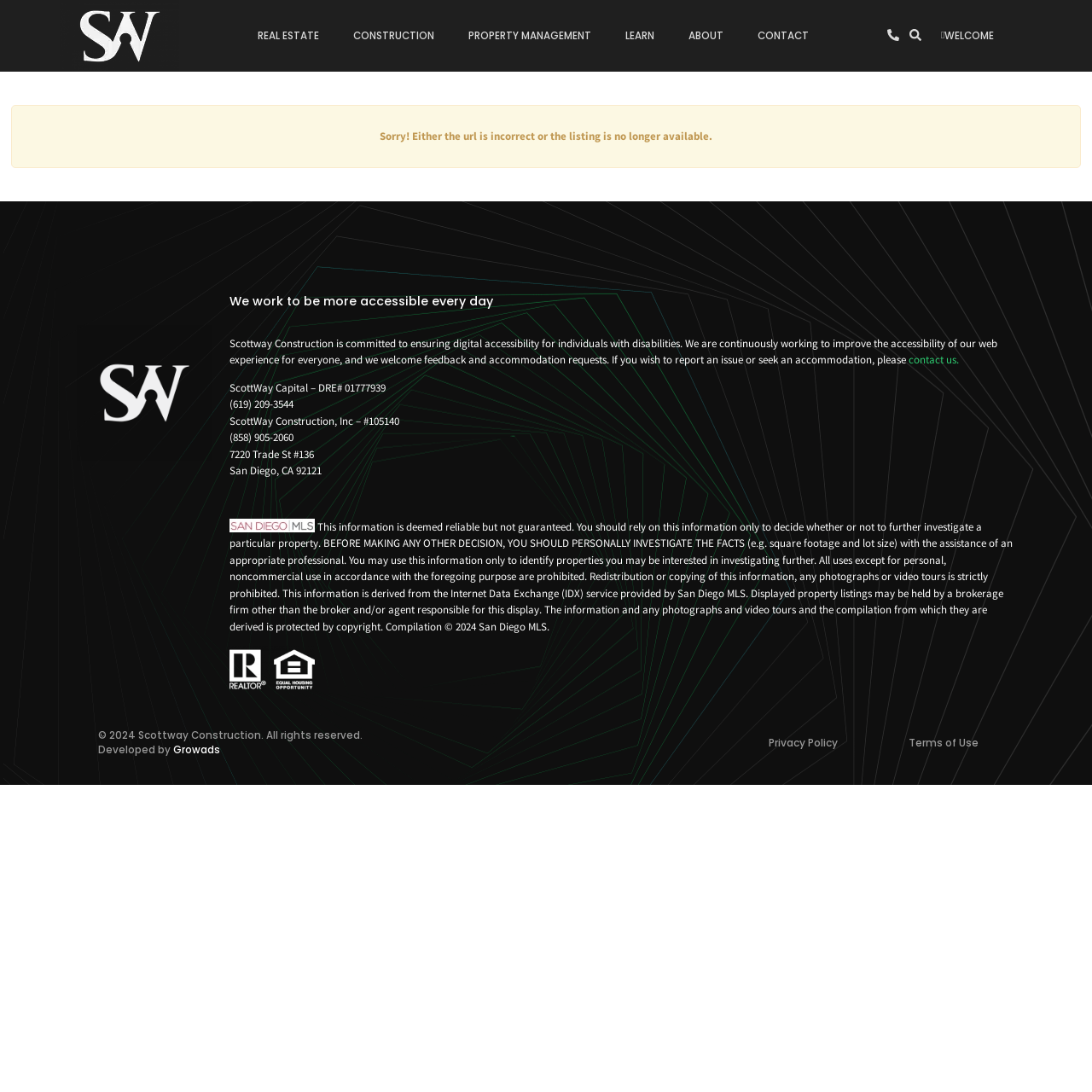Locate the bounding box coordinates of the area where you should click to accomplish the instruction: "Click on PRIVACY POLICY".

[0.704, 0.674, 0.767, 0.687]